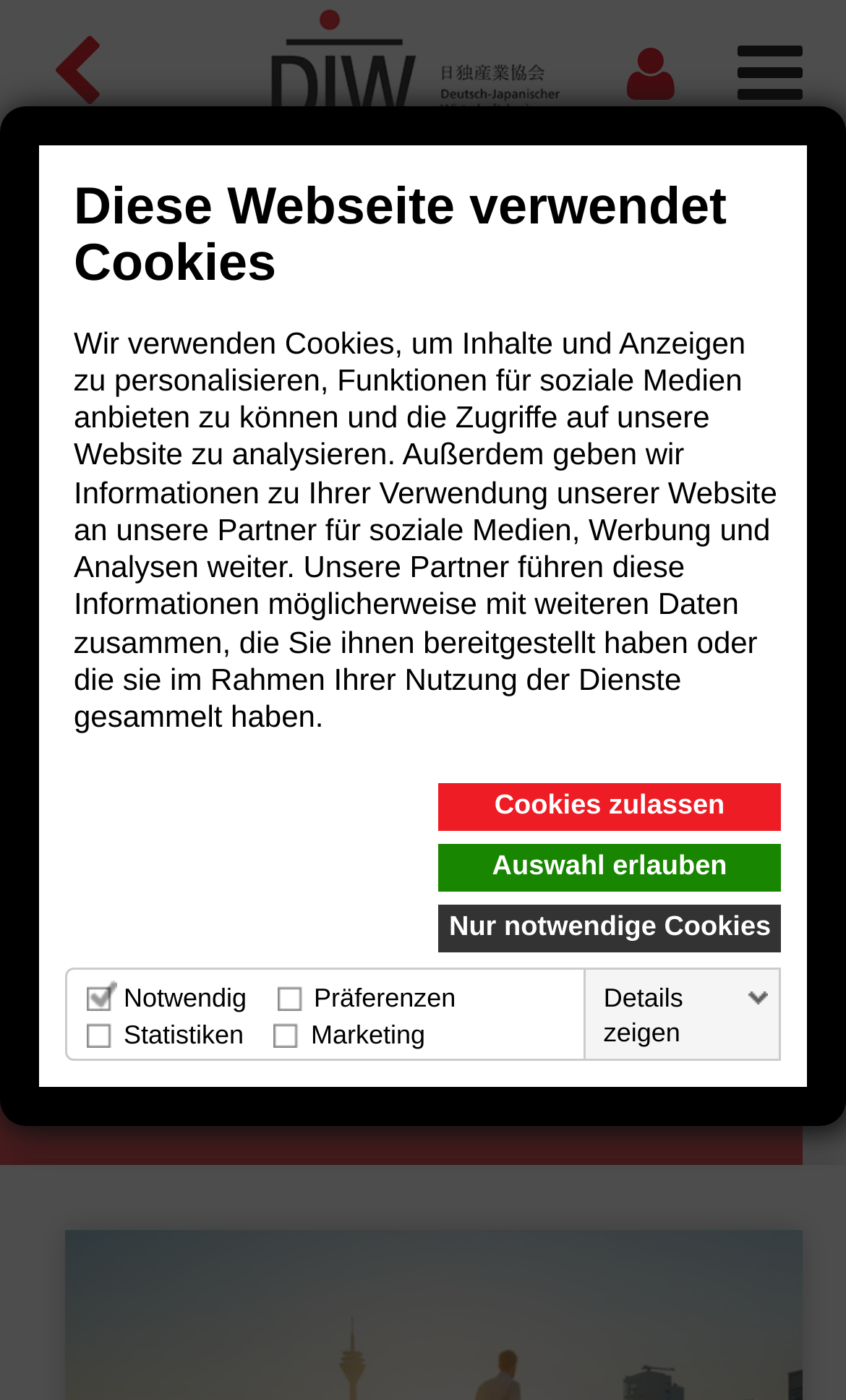Refer to the image and provide an in-depth answer to the question: 
What type of event is mentioned on the webpage?

The webpage mentions an Expat Service Event, which is likely an event organized for expats, possibly related to working in Germany and labor law, as indicated by the heading 'WORKING IN GERMANY AND LABOUR LAW'.